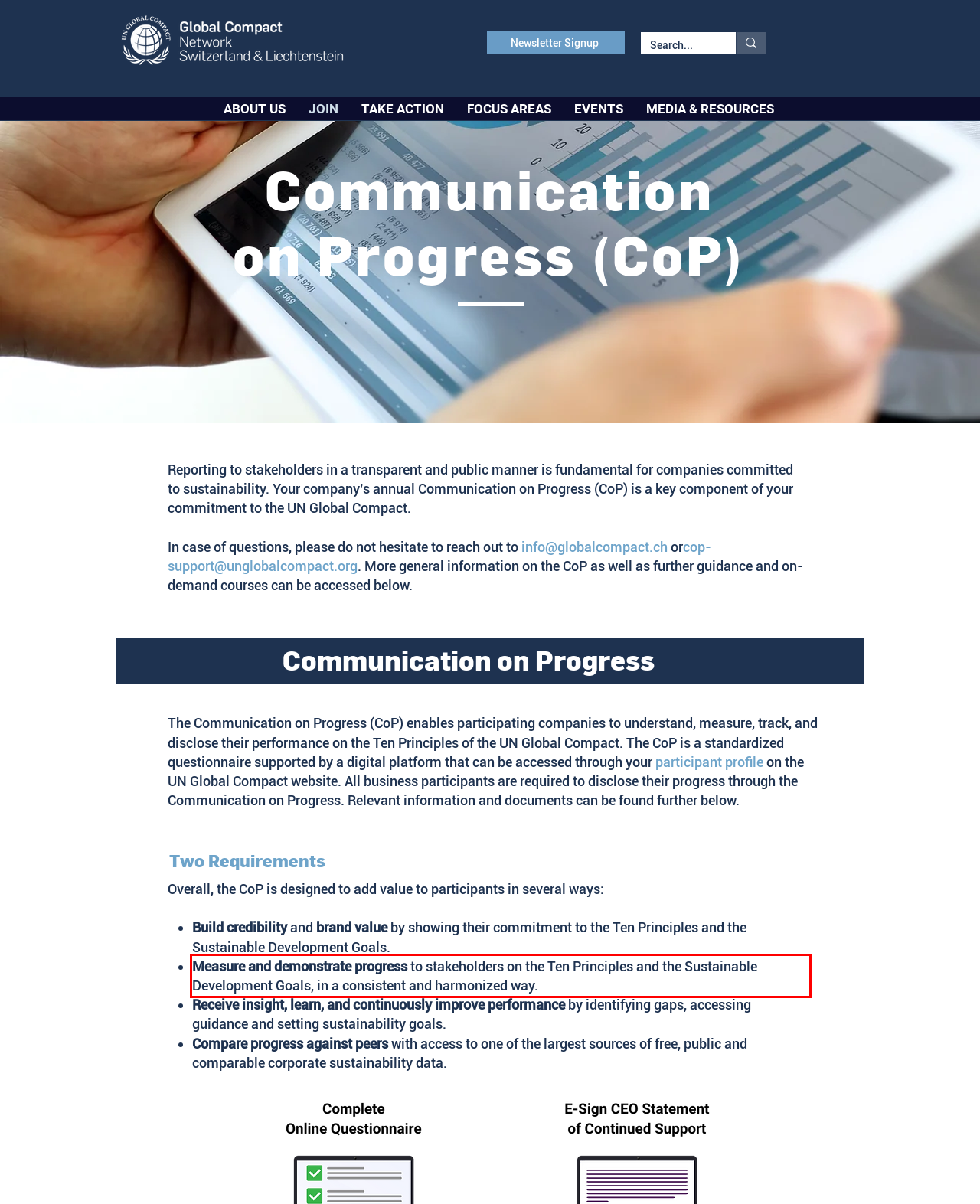In the given screenshot, locate the red bounding box and extract the text content from within it.

Measure and demonstrate progress to stakeholders on the Ten Principles and the Sustainable Development Goals, in a consistent and harmonized way.